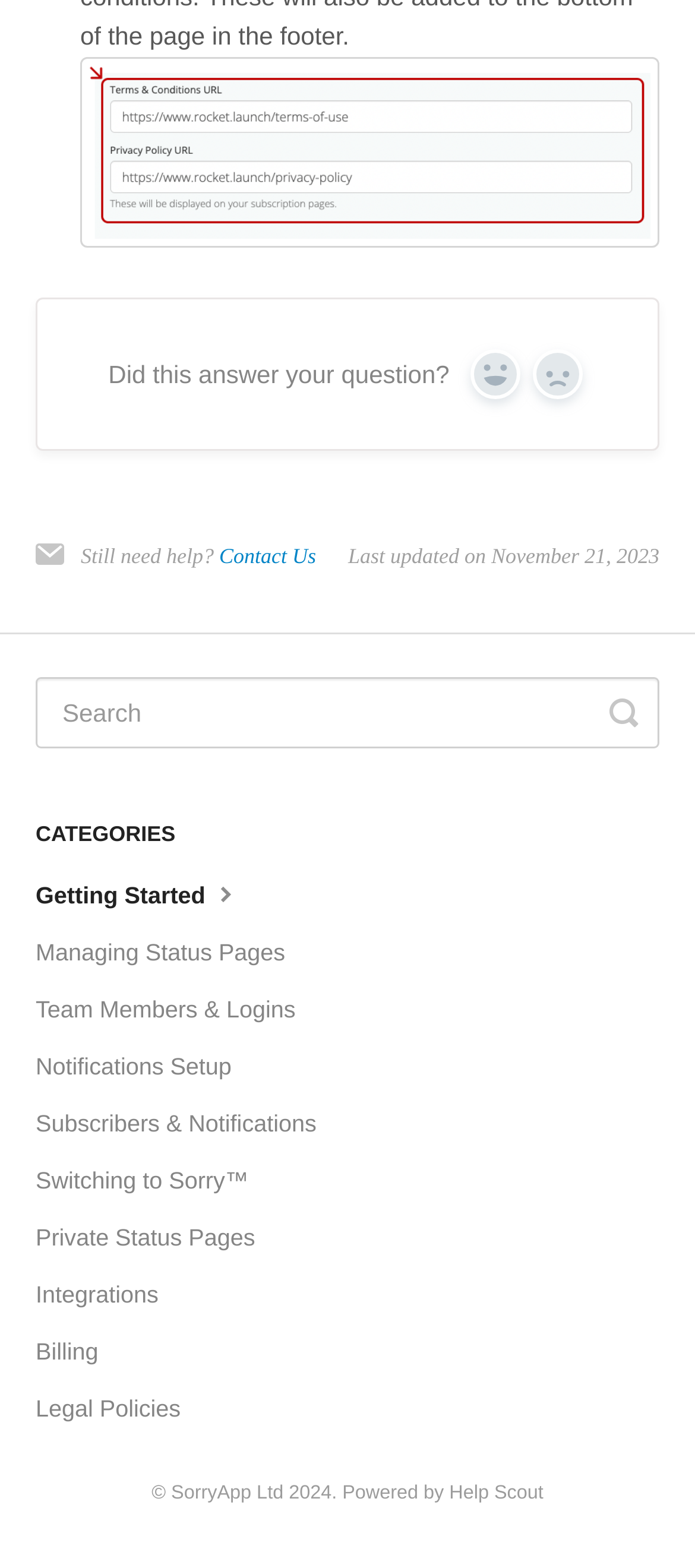Please identify the bounding box coordinates for the region that you need to click to follow this instruction: "Toggle search".

[0.877, 0.432, 0.918, 0.477]